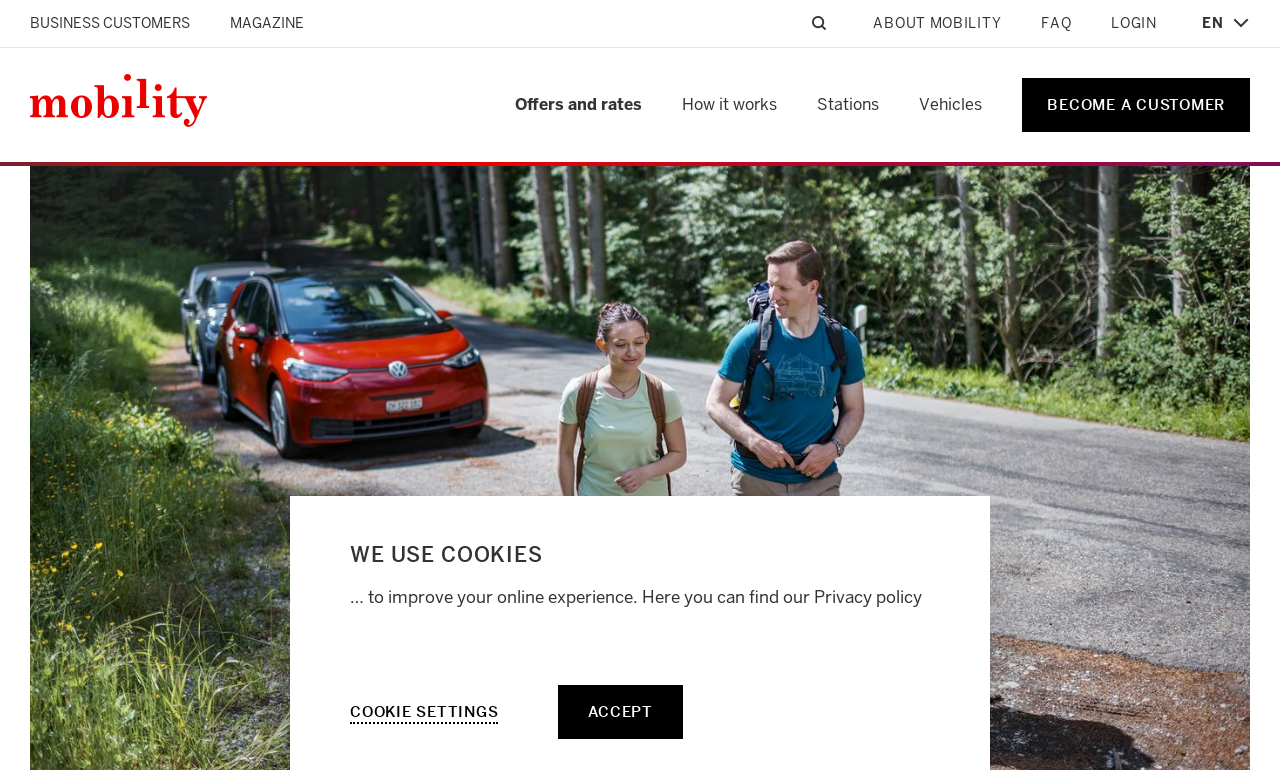Determine the bounding box coordinates of the clickable region to follow the instruction: "go to the homepage".

[0.023, 0.096, 0.162, 0.177]